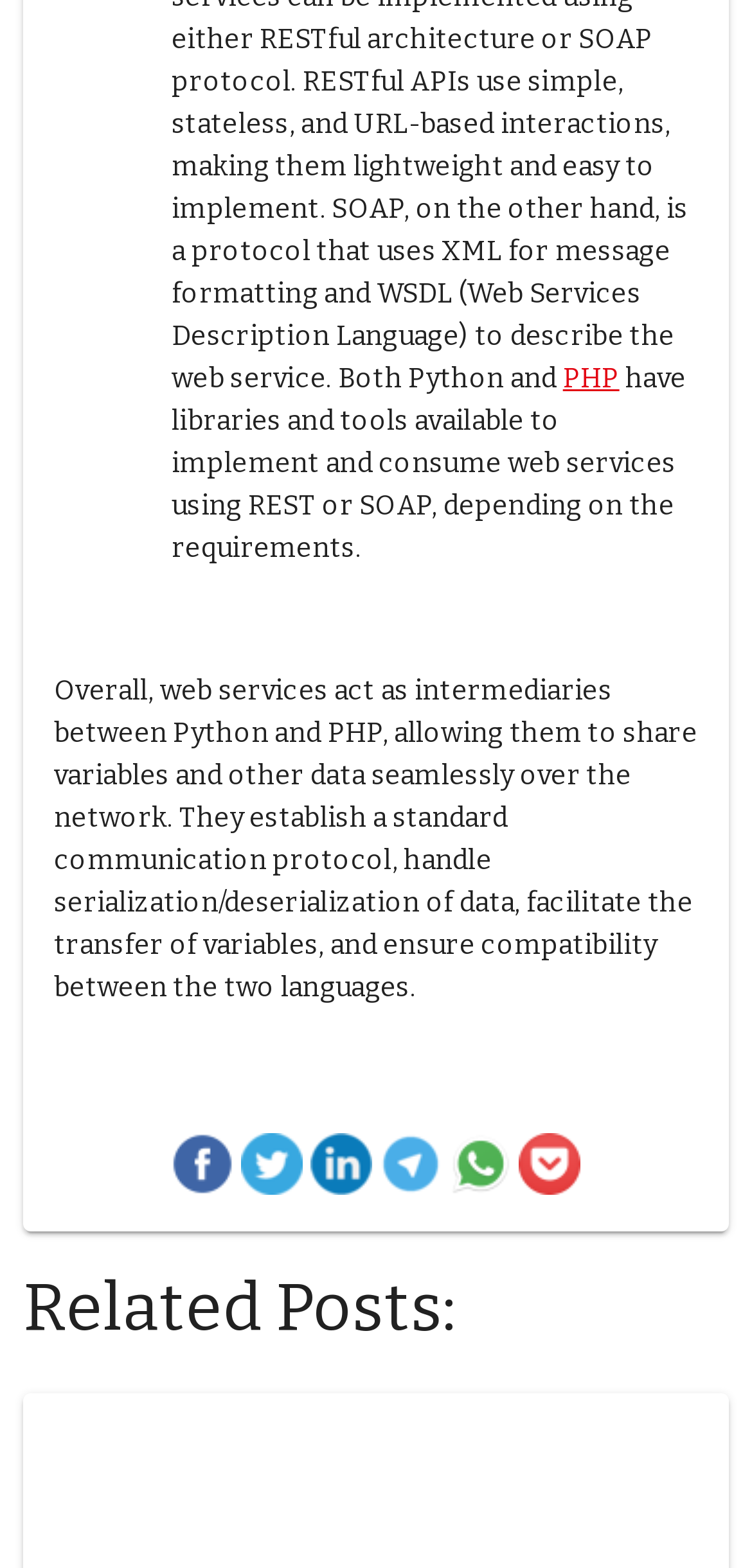Bounding box coordinates are to be given in the format (top-left x, top-left y, bottom-right x, bottom-right y). All values must be floating point numbers between 0 and 1. Provide the bounding box coordinate for the UI element described as: PHP

[0.748, 0.228, 0.824, 0.249]